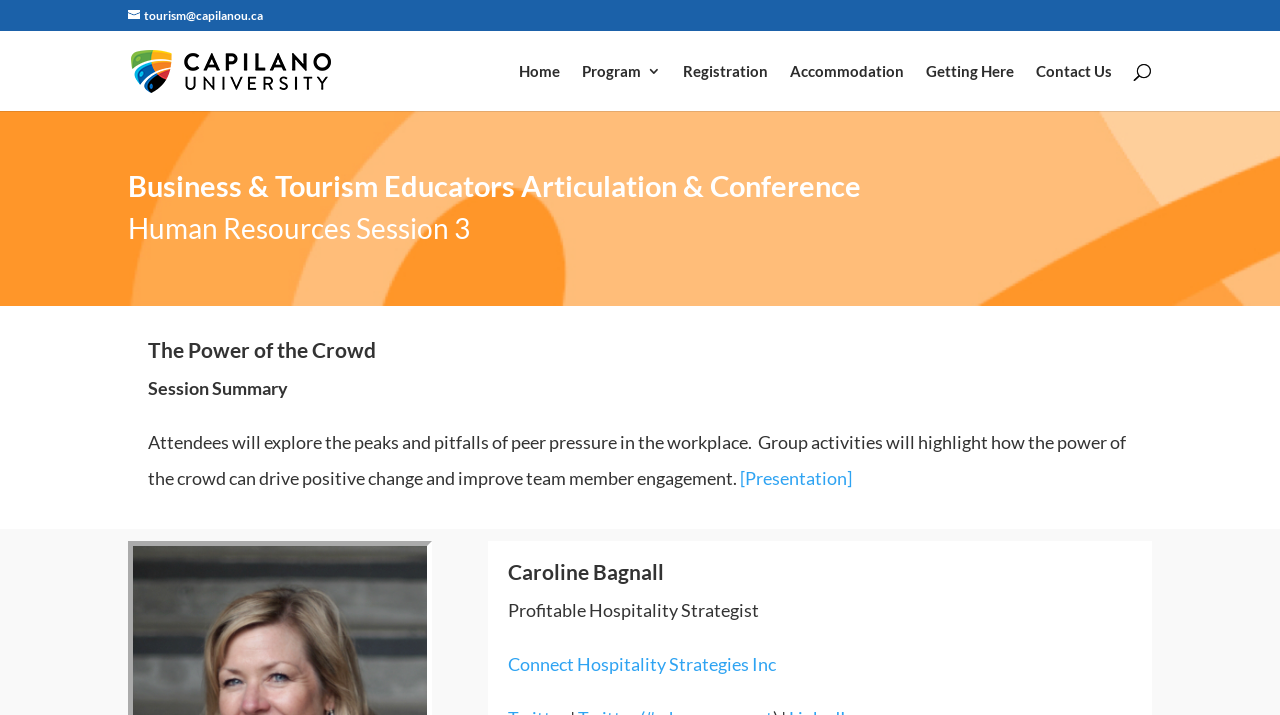Observe the image and answer the following question in detail: What is the name of the company founded by Caroline Bagnall?

I found the answer by looking at the link element with the text 'Connect Hospitality Strategies Inc' below the heading element with the text 'Caroline Bagnall'. This suggests that Caroline Bagnall founded the company Connect Hospitality Strategies Inc.